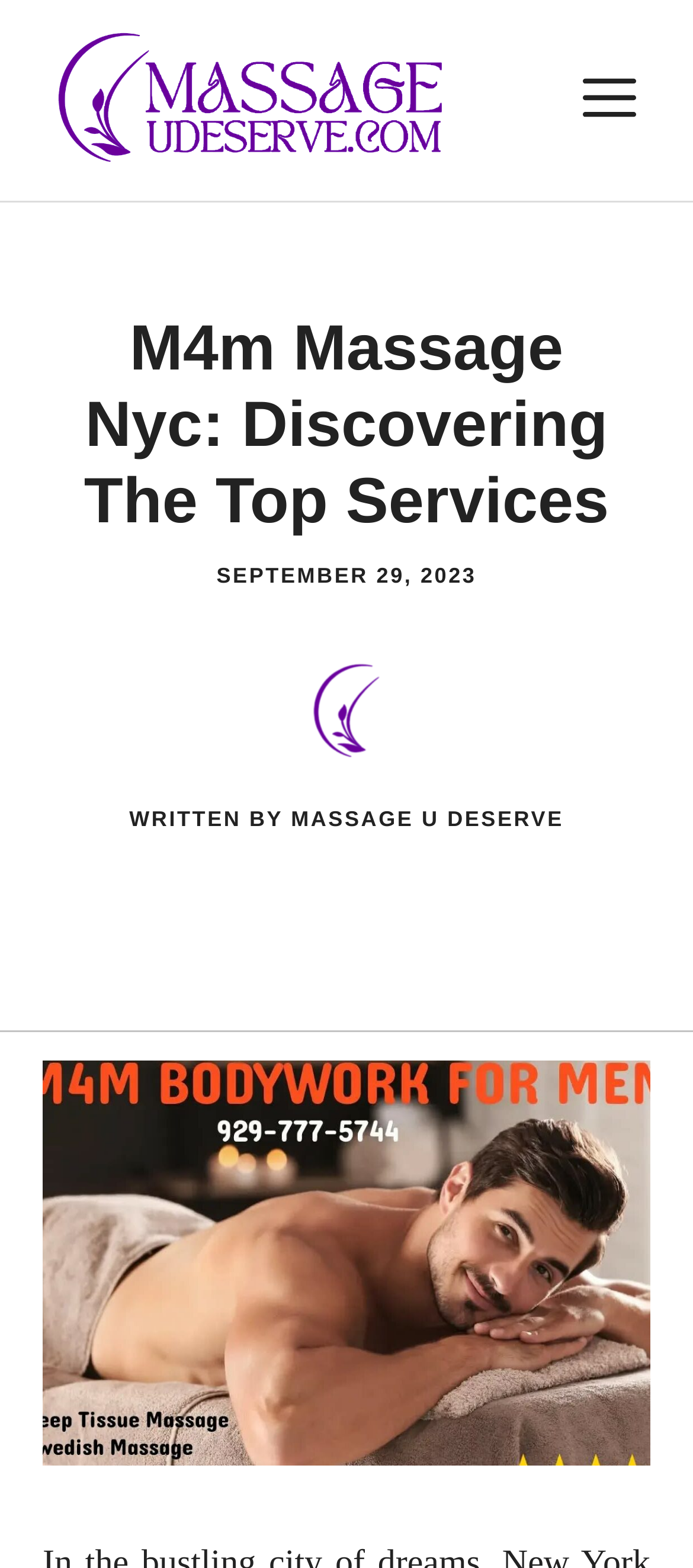Is the mobile toggle menu expanded?
Make sure to answer the question with a detailed and comprehensive explanation.

I found the state of the mobile toggle menu by looking at the button element with the text 'MENU', which has an attribute 'expanded' set to 'False'.